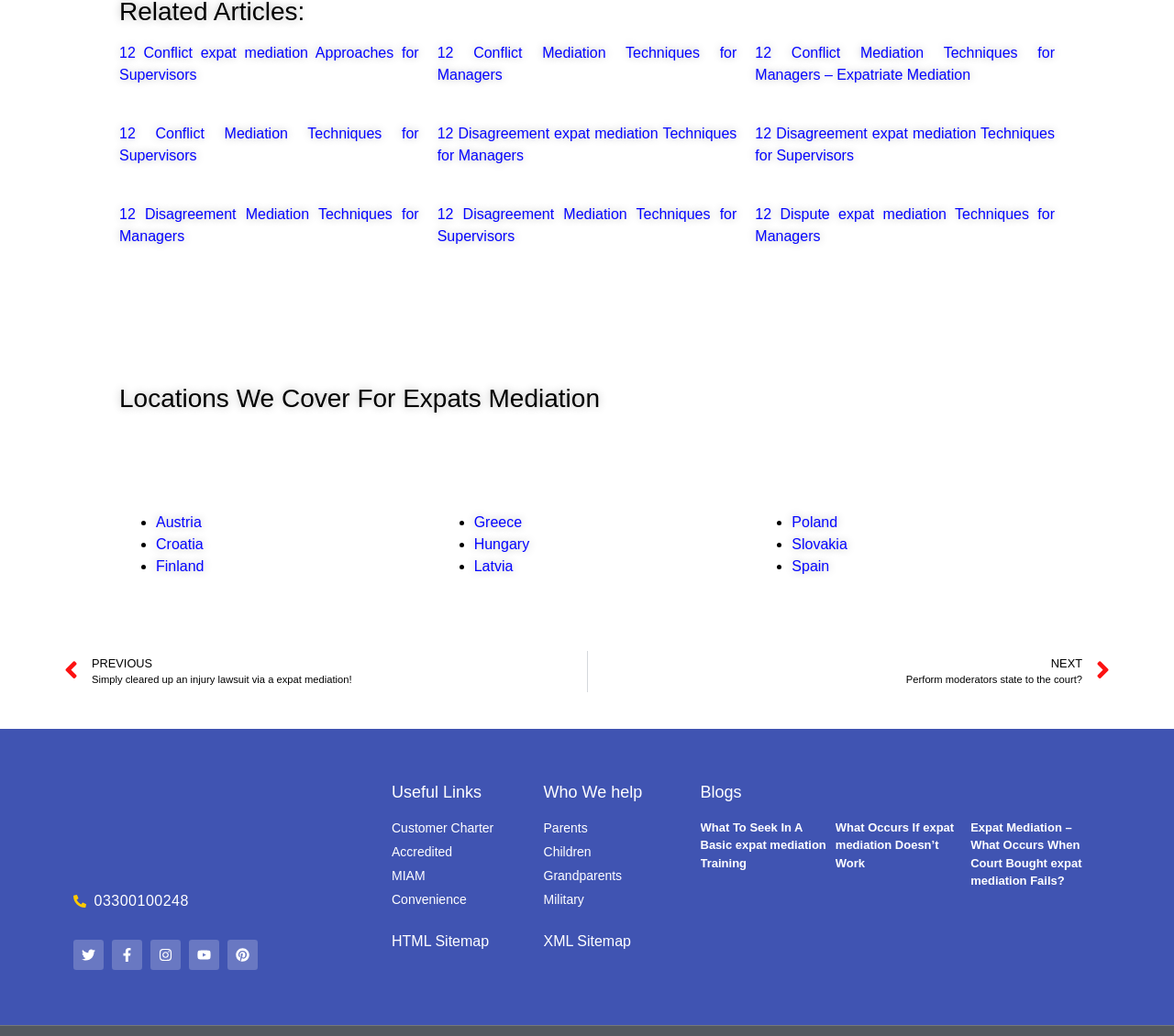Determine the coordinates of the bounding box that should be clicked to complete the instruction: "Visit 'Locations We Cover For Expats Mediation'". The coordinates should be represented by four float numbers between 0 and 1: [left, top, right, bottom].

[0.102, 0.37, 0.898, 0.4]